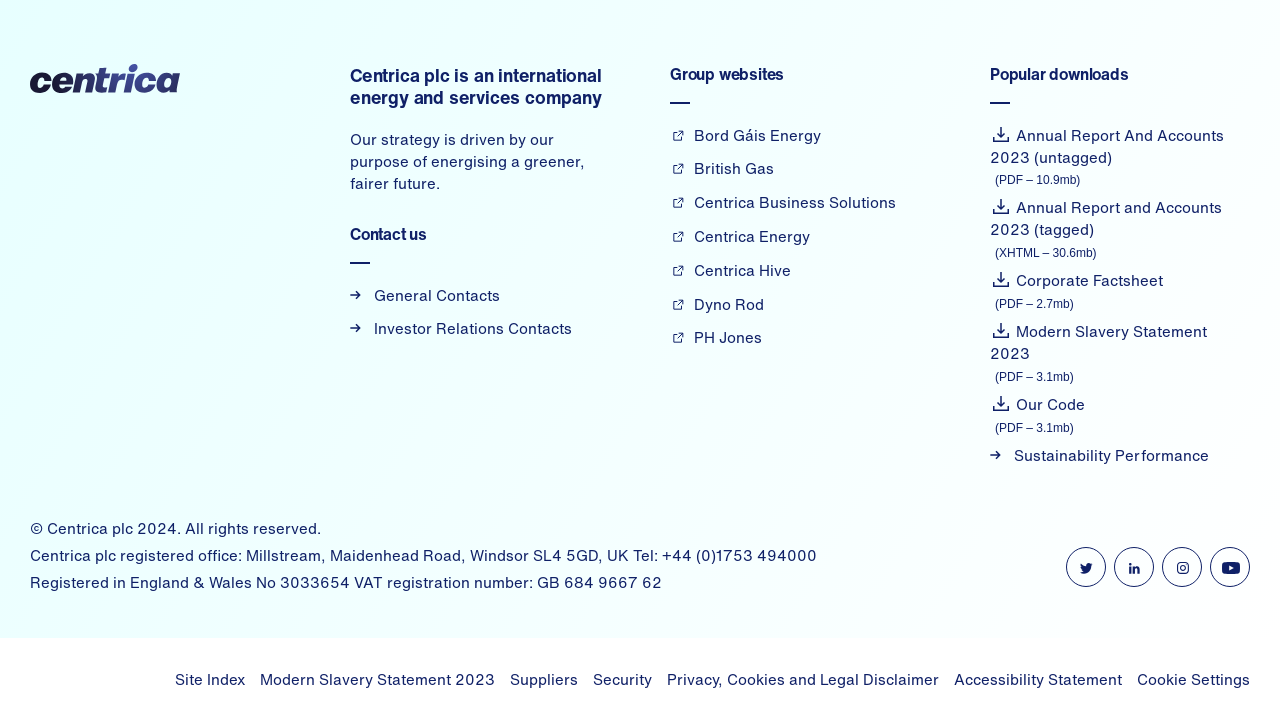Determine the bounding box of the UI component based on this description: "linkedin". The bounding box coordinates should be four float values between 0 and 1, i.e., [left, top, right, bottom].

[0.87, 0.755, 0.902, 0.81]